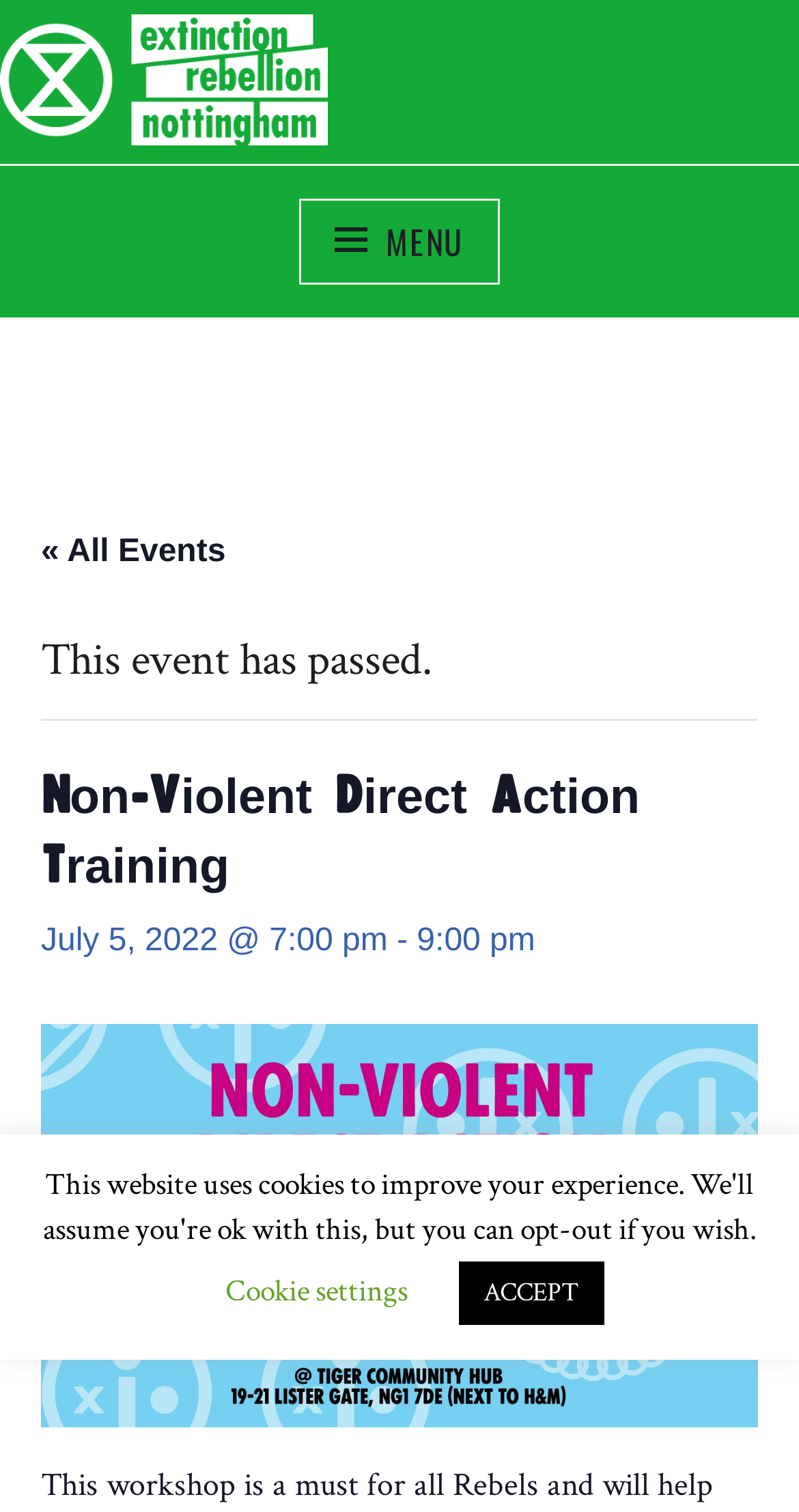Using the provided description: "parent_node: EXTINCTION REBELLION NOTTINGHAM", find the bounding box coordinates of the corresponding UI element. The output should be four float numbers between 0 and 1, in the format [left, top, right, bottom].

[0.0, 0.067, 0.41, 0.107]